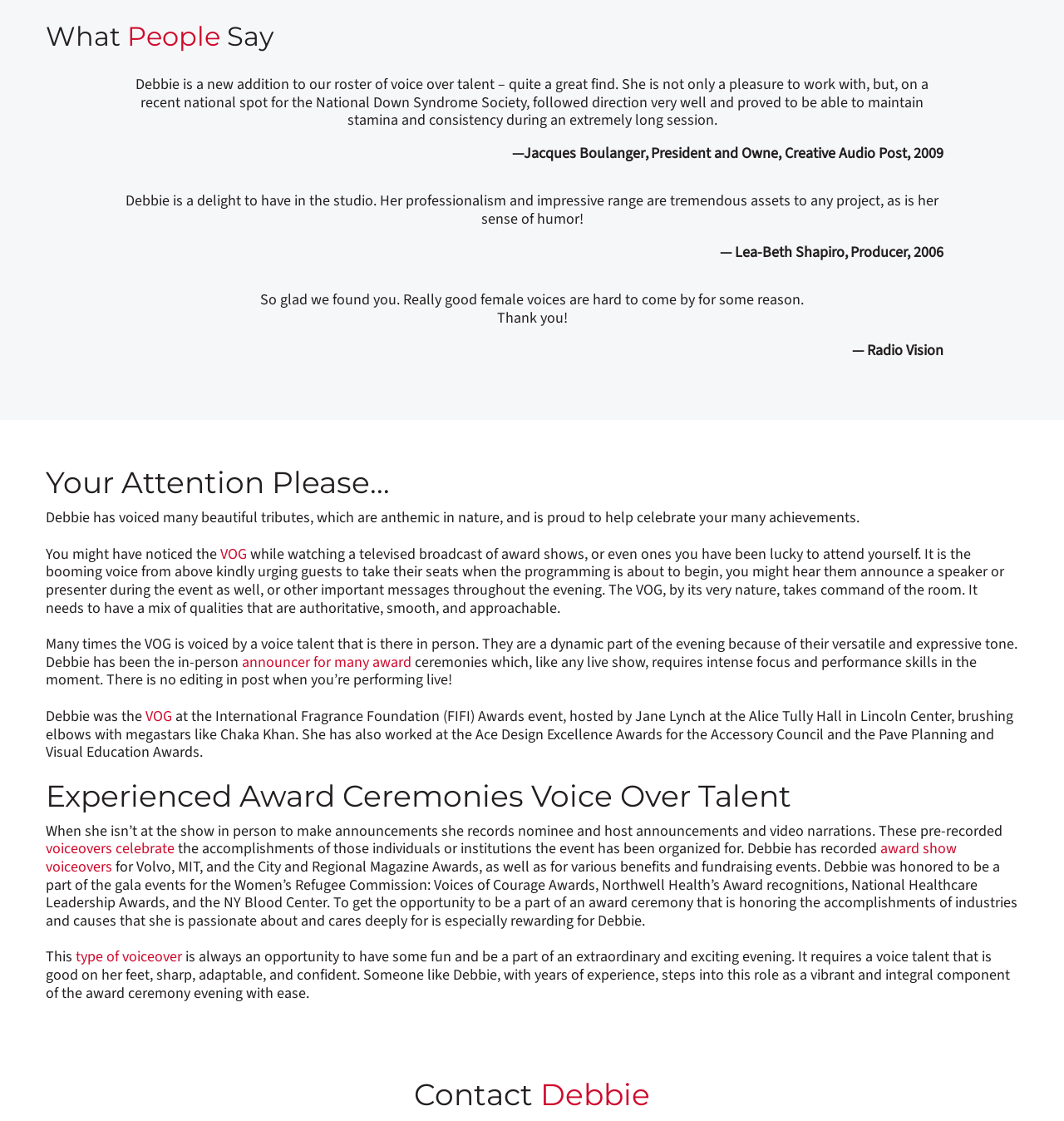Can you determine the bounding box coordinates of the area that needs to be clicked to fulfill the following instruction: "explore Debbie's work at the International Fragrance Foundation Awards event"?

[0.137, 0.63, 0.162, 0.648]